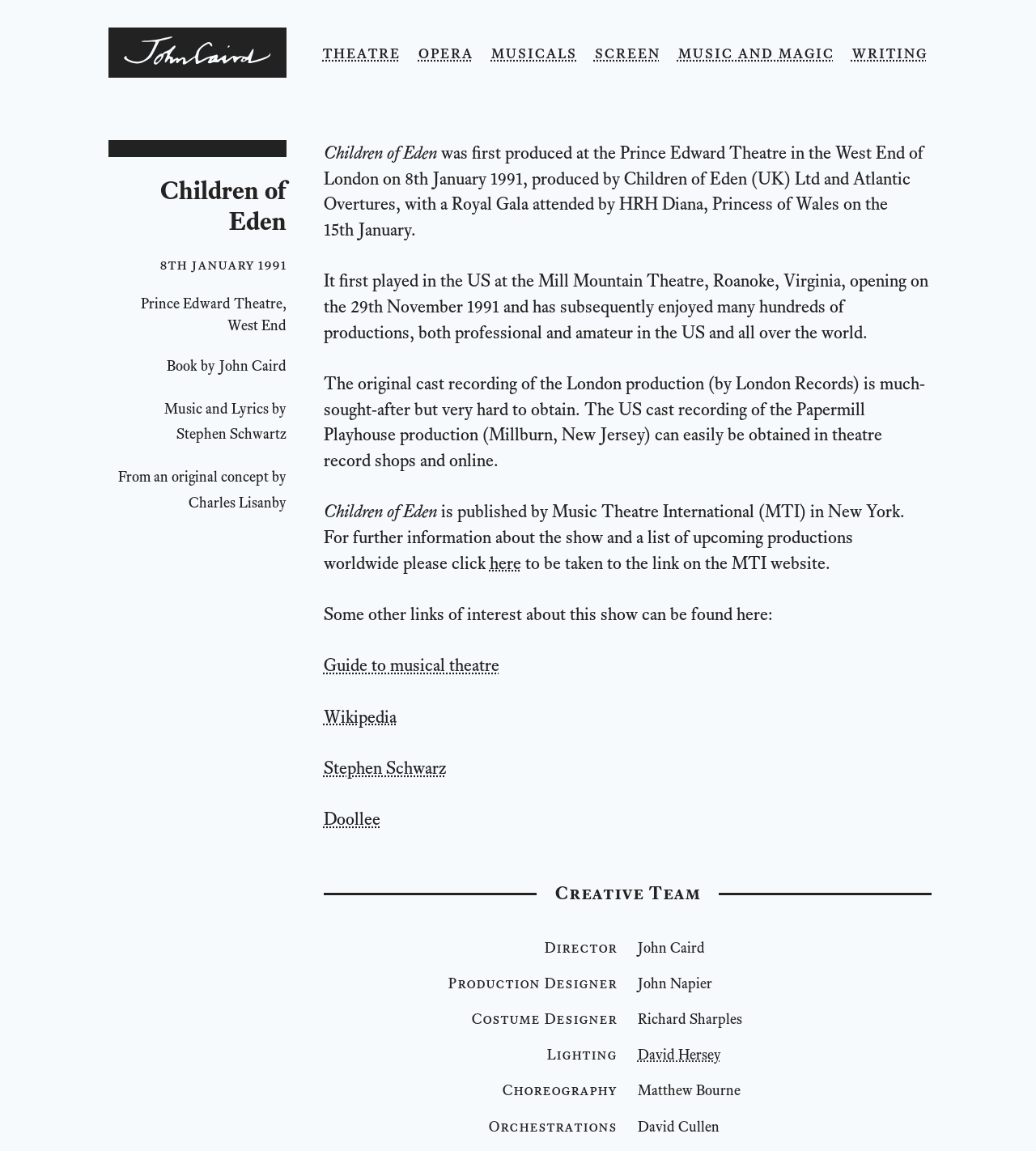Please provide a detailed answer to the question below based on the screenshot: 
Where did the musical first play in the US?

The information about the US premiere of the musical can be found in the StaticText 'It first played in the US at the Mill Mountain Theatre, Roanoke, Virginia, opening on the 29th November 1991...'.